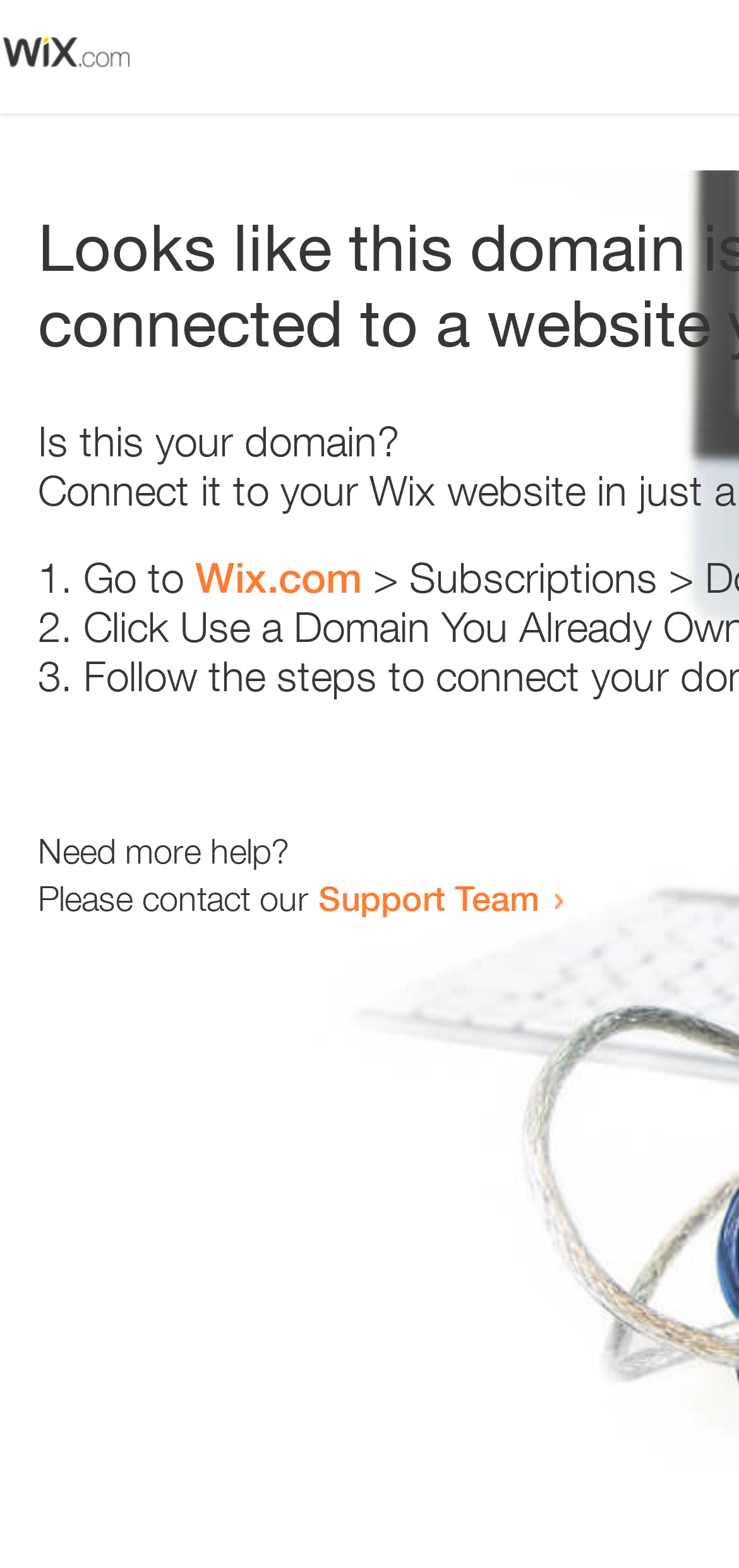How many steps are provided if this is your domain?
Carefully examine the image and provide a detailed answer to the question.

The webpage provides a list of steps to take if this is your domain. The list markers '1.', '2.', and '3.' indicate that there are three steps in total.